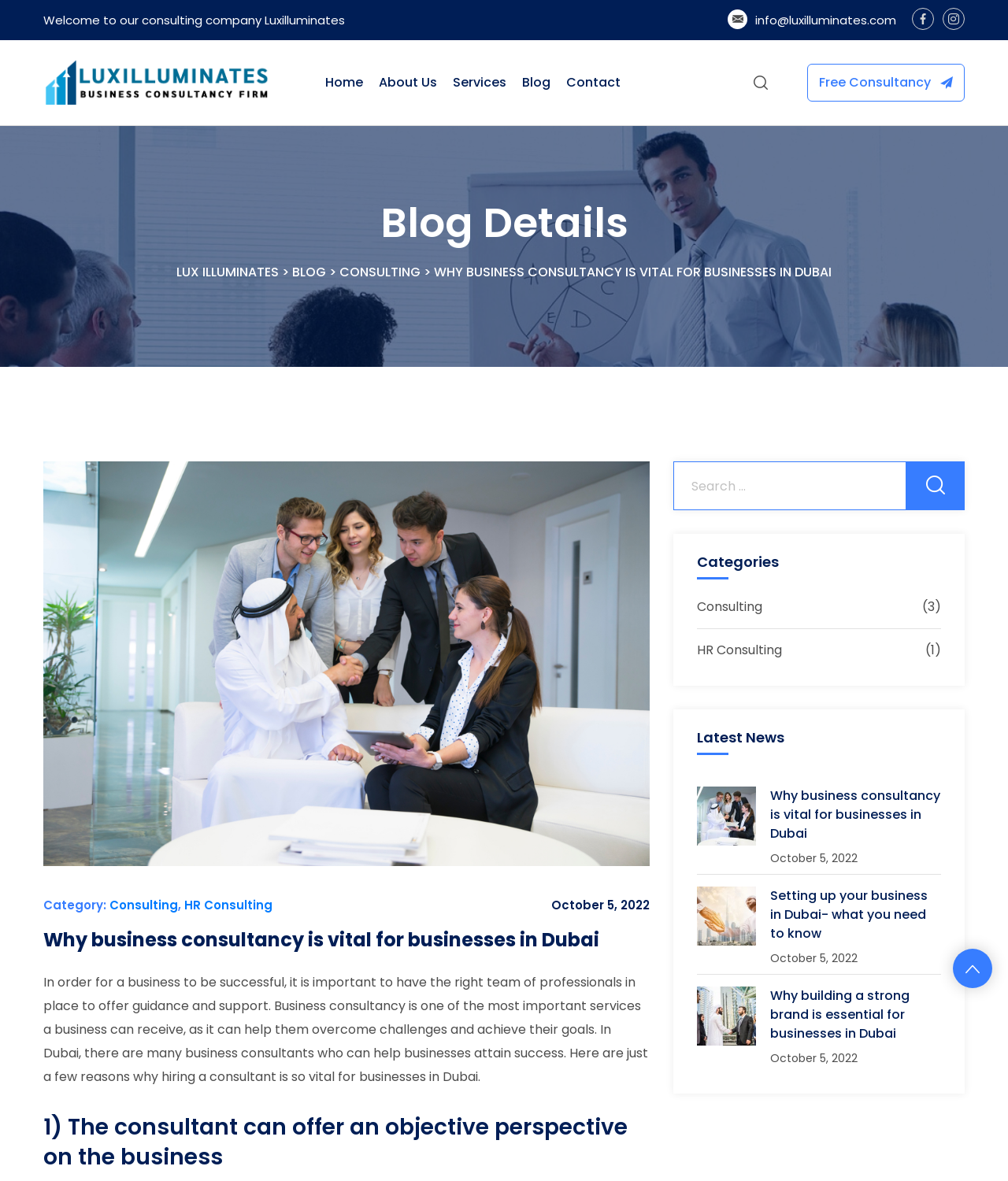Please specify the bounding box coordinates of the clickable region to carry out the following instruction: "Click on the 'Home' link". The coordinates should be four float numbers between 0 and 1, in the format [left, top, right, bottom].

[0.316, 0.034, 0.366, 0.106]